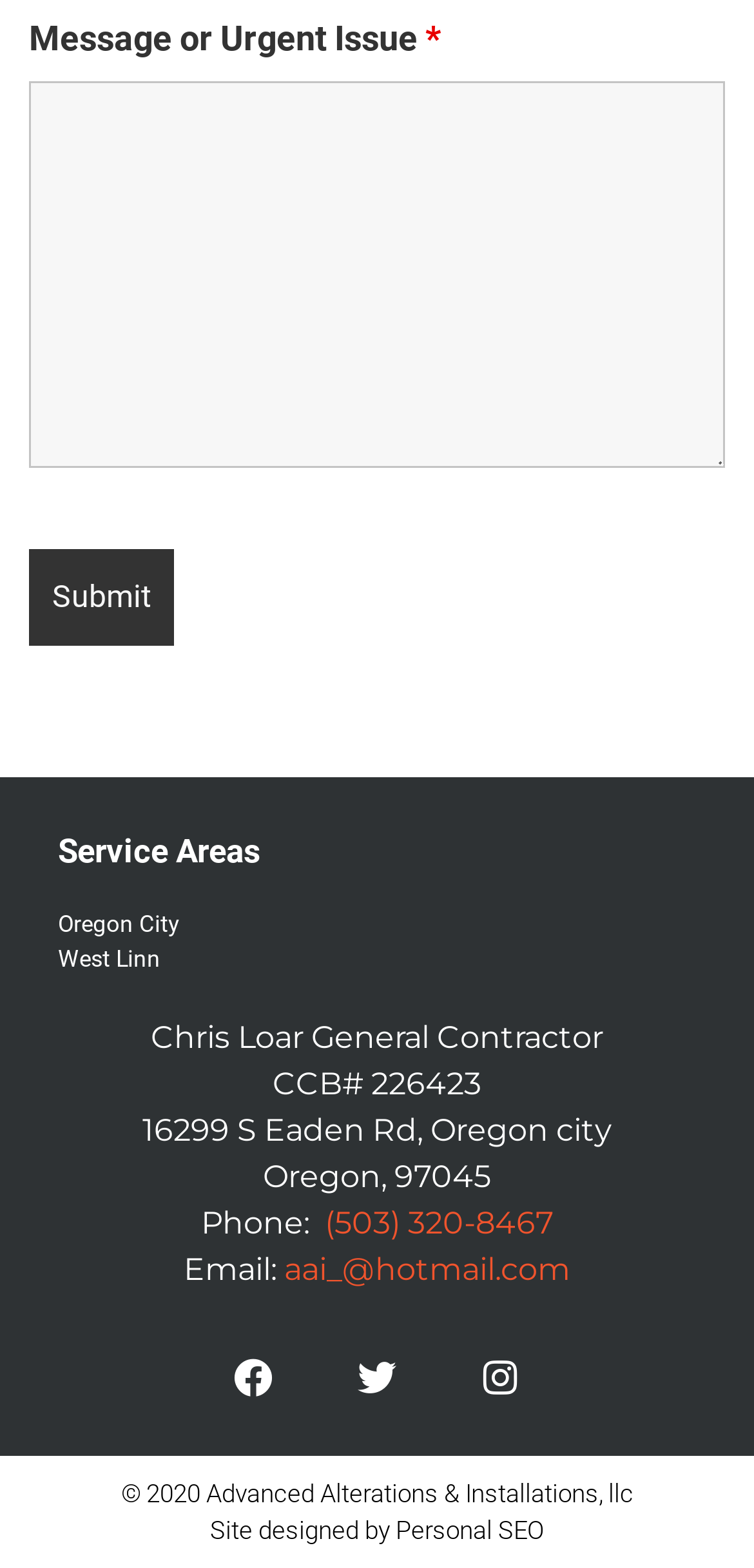What is the phone number?
Please give a detailed and elaborate answer to the question.

I found the phone number by looking at the contact information section of the webpage. The text 'Phone:' is followed by a link with the phone number '(503) 320-8467'.